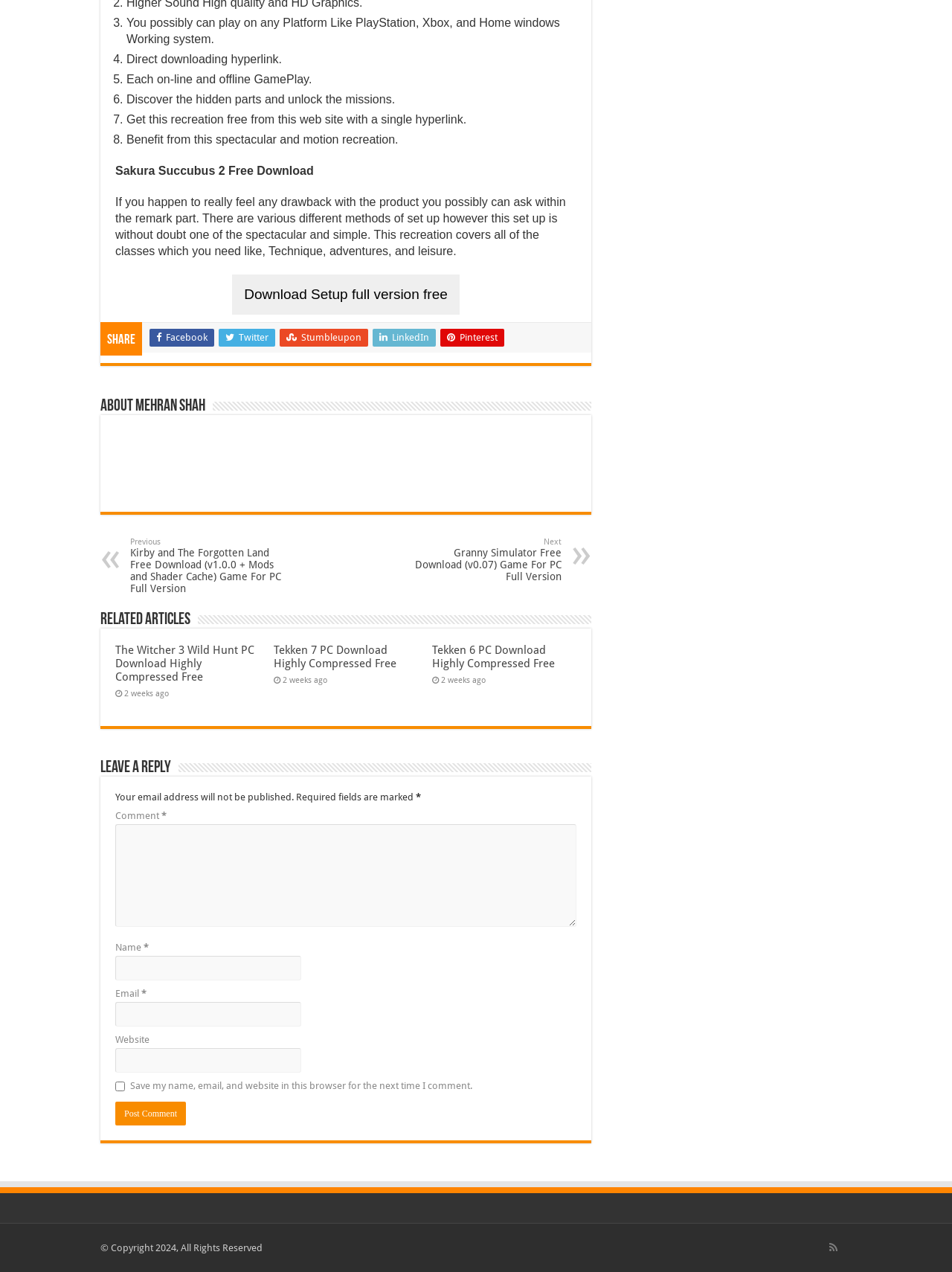Please indicate the bounding box coordinates for the clickable area to complete the following task: "Visit the previous game download page". The coordinates should be specified as four float numbers between 0 and 1, i.e., [left, top, right, bottom].

[0.137, 0.422, 0.297, 0.467]